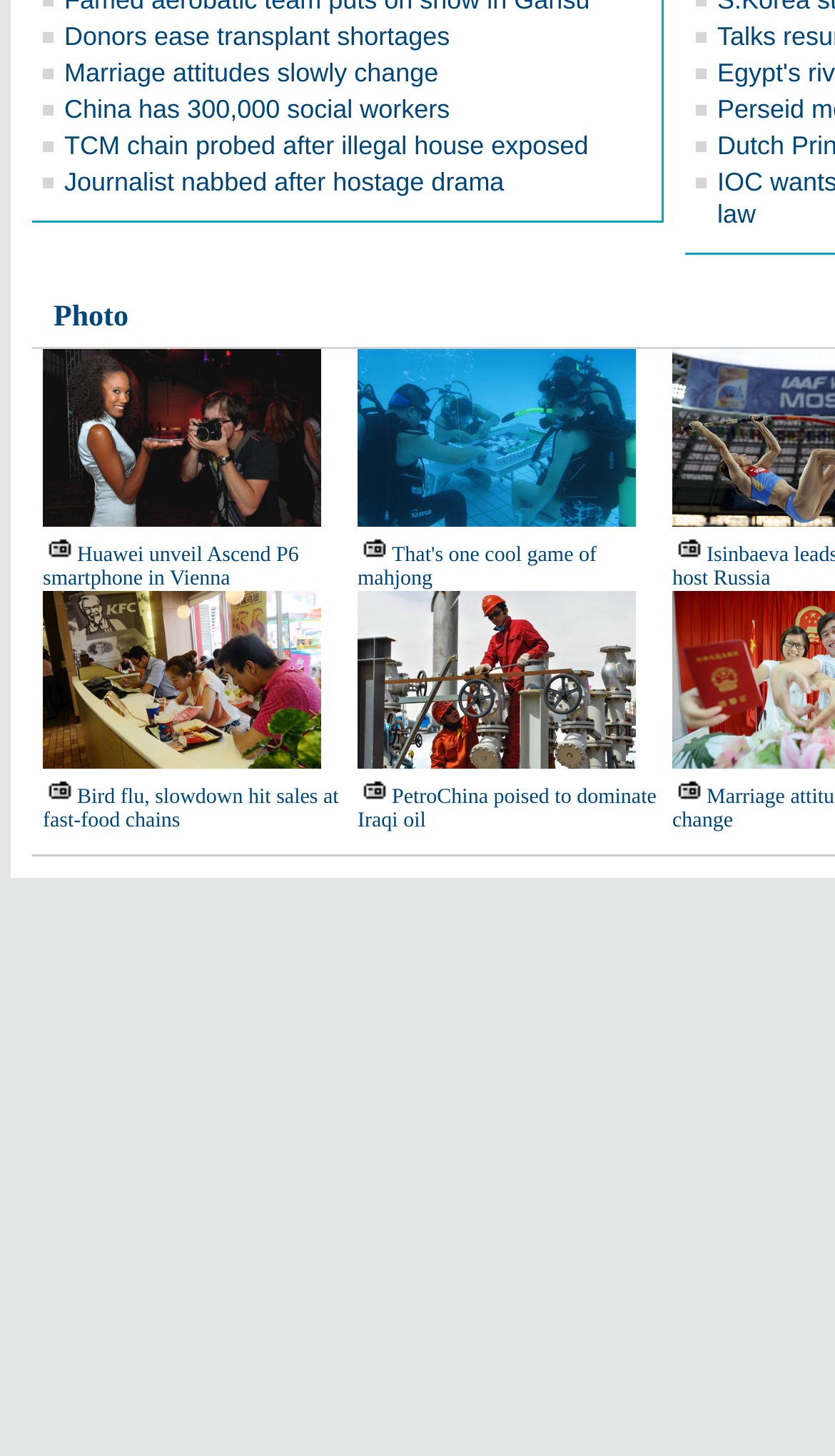Please respond to the question with a concise word or phrase:
How many images are on this page?

7